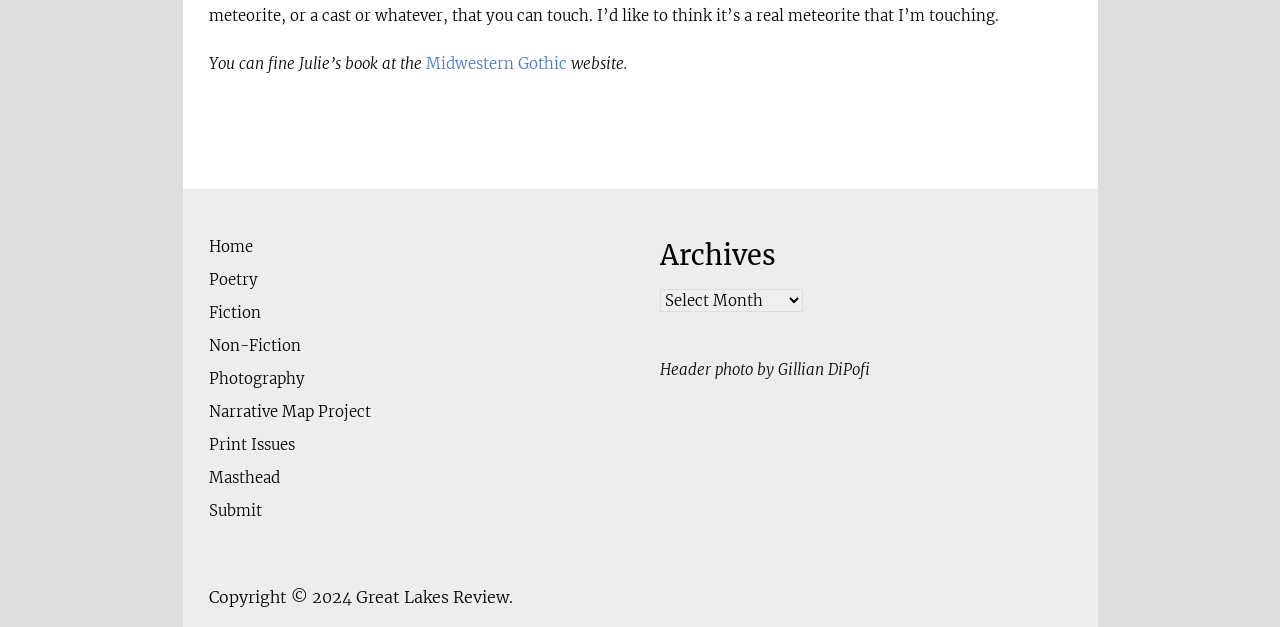Give the bounding box coordinates for the element described as: "Print Issues".

[0.163, 0.694, 0.23, 0.724]